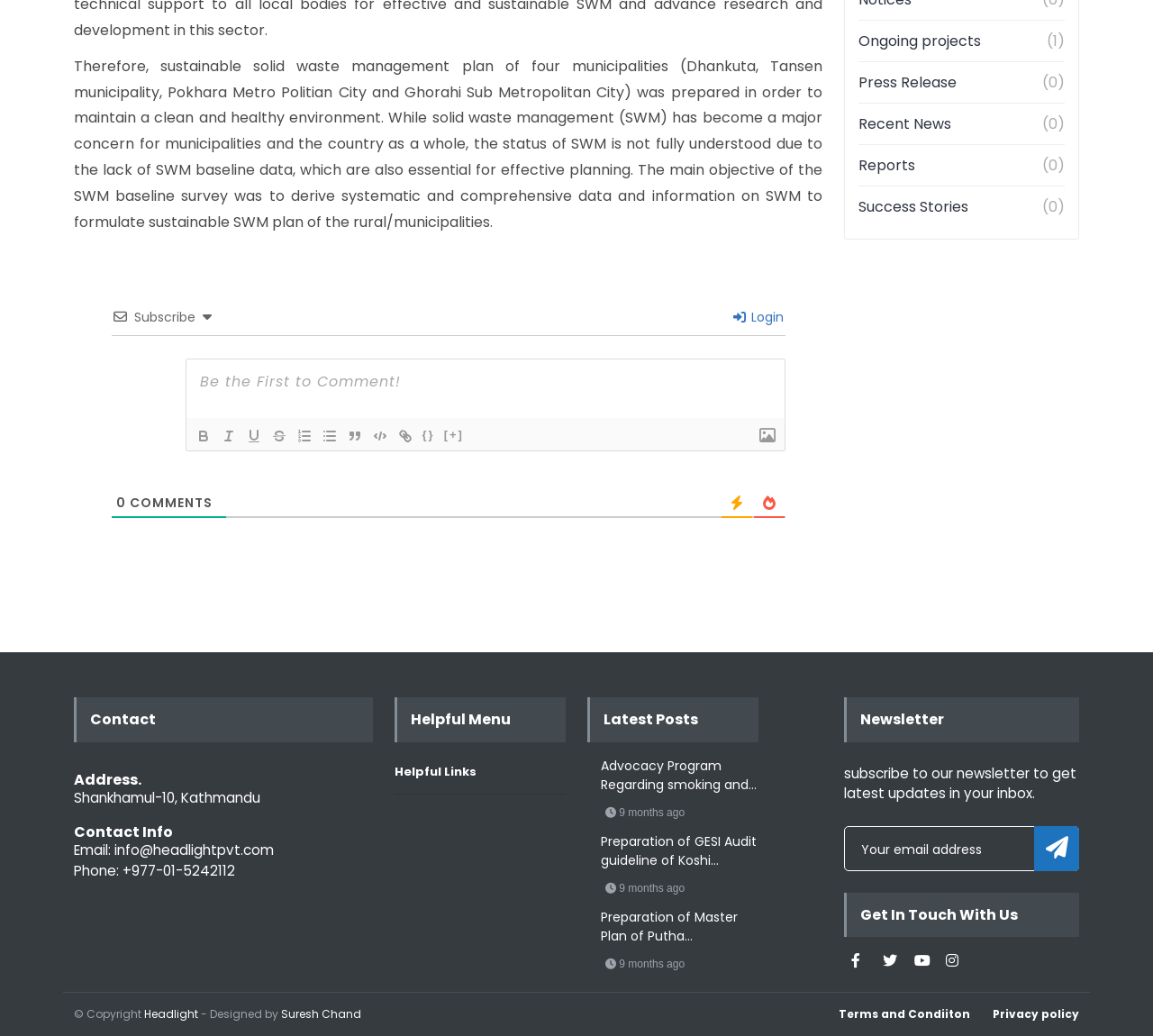Please specify the bounding box coordinates of the area that should be clicked to accomplish the following instruction: "Click on Related Stories". The coordinates should consist of four float numbers between 0 and 1, i.e., [left, top, right, bottom].

None